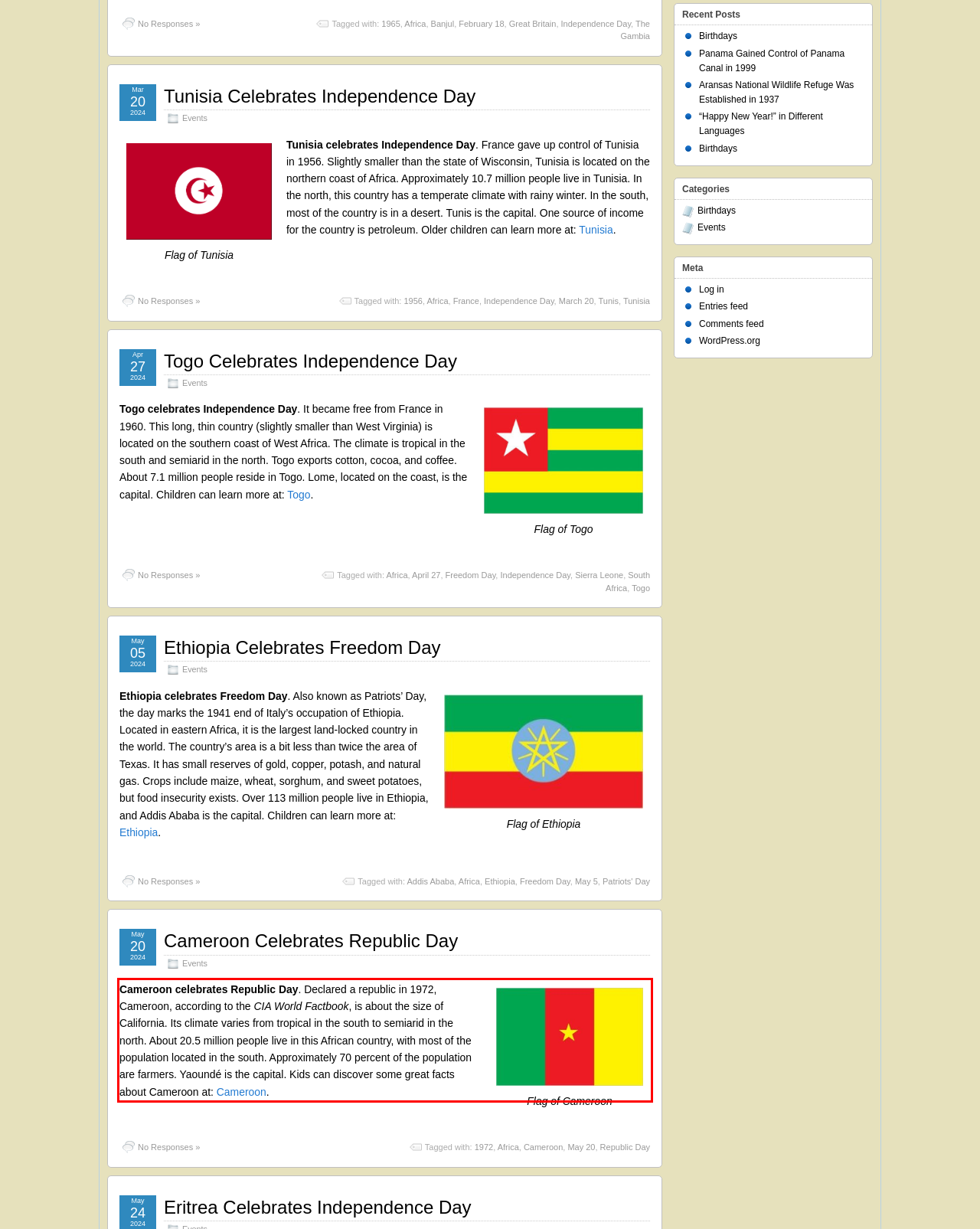Within the provided webpage screenshot, find the red rectangle bounding box and perform OCR to obtain the text content.

Cameroon celebrates Republic Day. Declared a republic in 1972, Cameroon, according to the CIA World Factbook, is about the size of California. Its climate varies from tropical in the south to semiarid in the north. About 20.5 million people live in this African country, with most of the population located in the south. Approximately 70 percent of the population are farmers. Yaoundé is the capital. Kids can discover some great facts about Cameroon at: Cameroon.